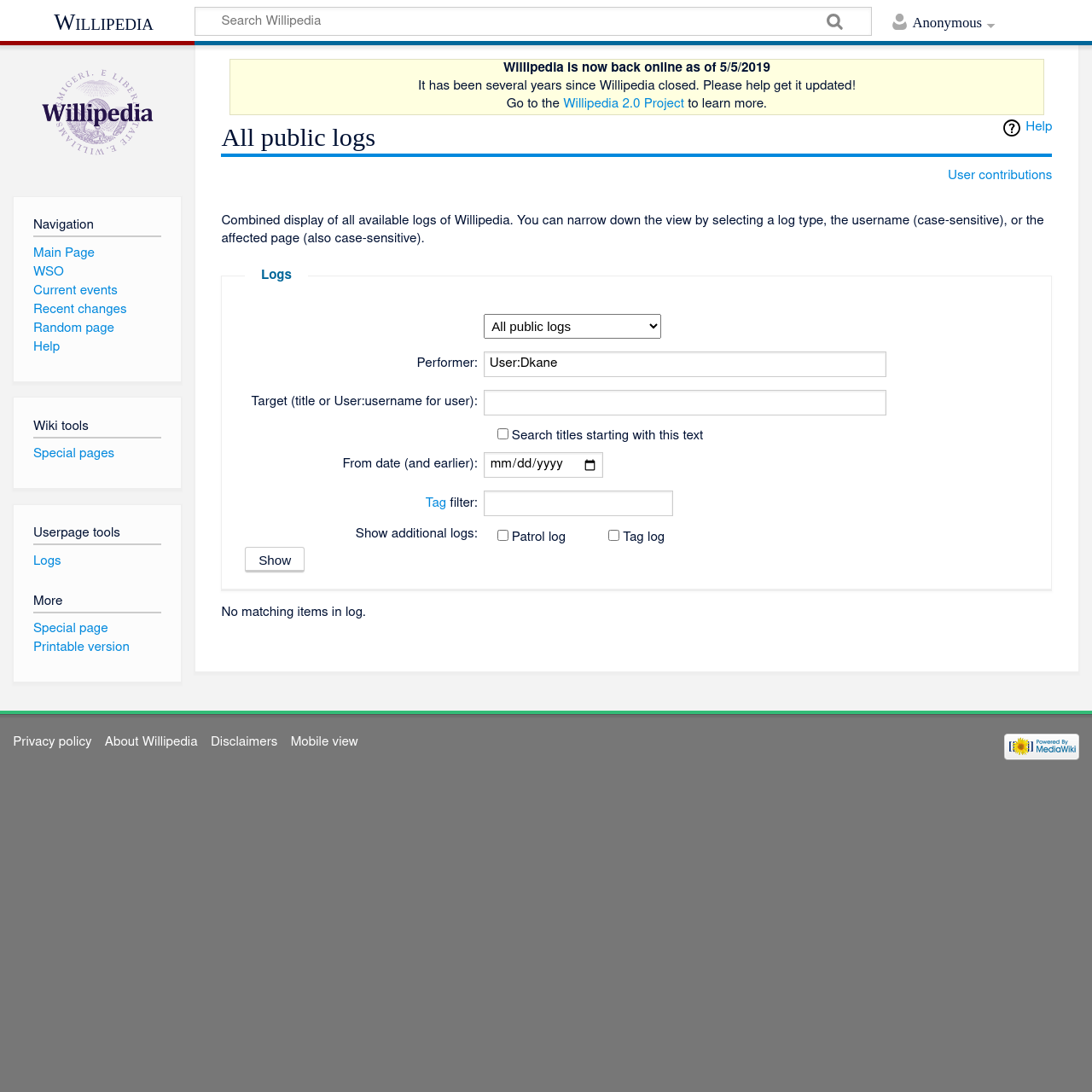Please extract and provide the main headline of the webpage.

All public logs